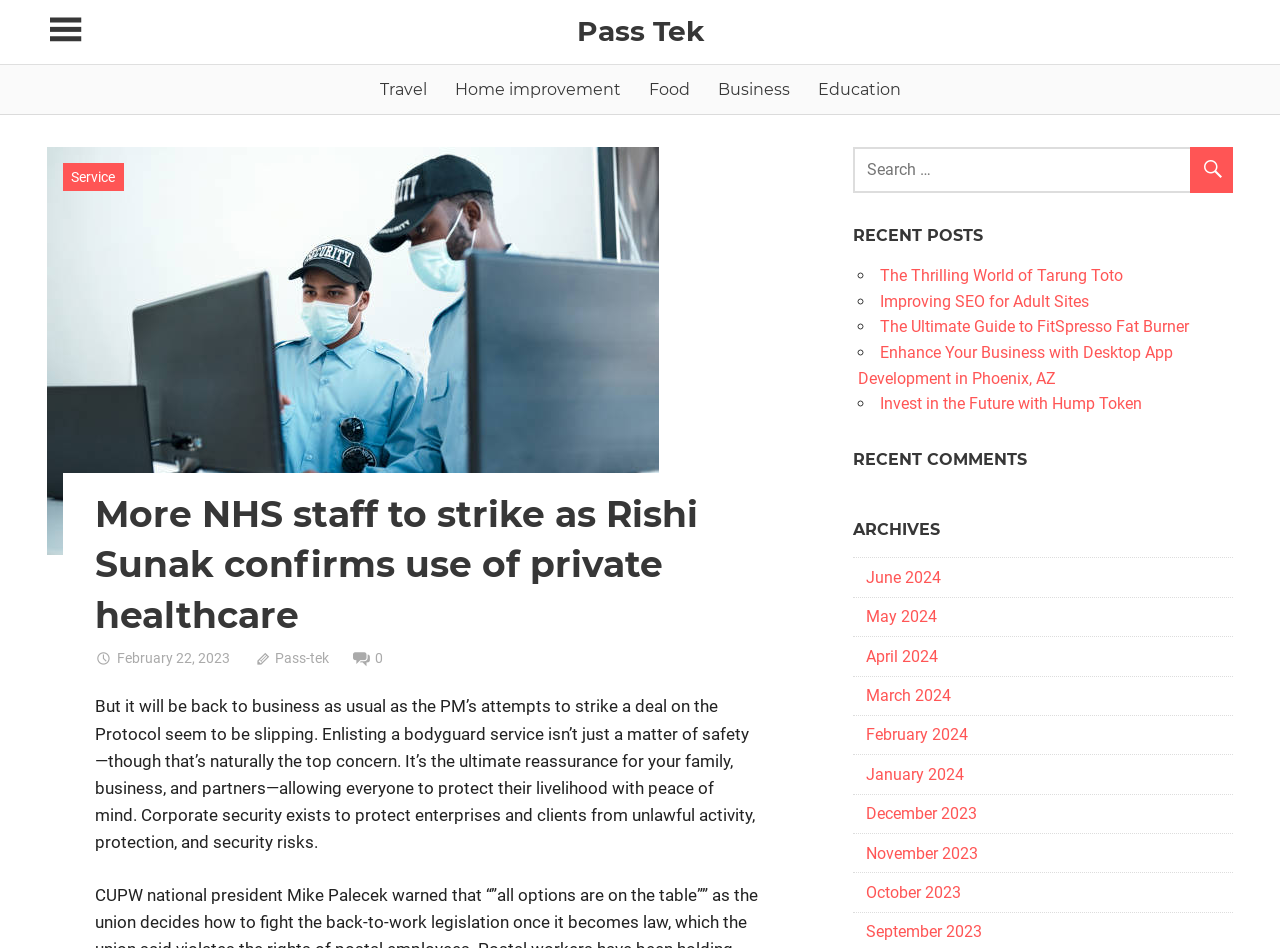Extract the bounding box coordinates for the UI element described by the text: "March 2024". The coordinates should be in the form of [left, top, right, bottom] with values between 0 and 1.

[0.677, 0.724, 0.743, 0.744]